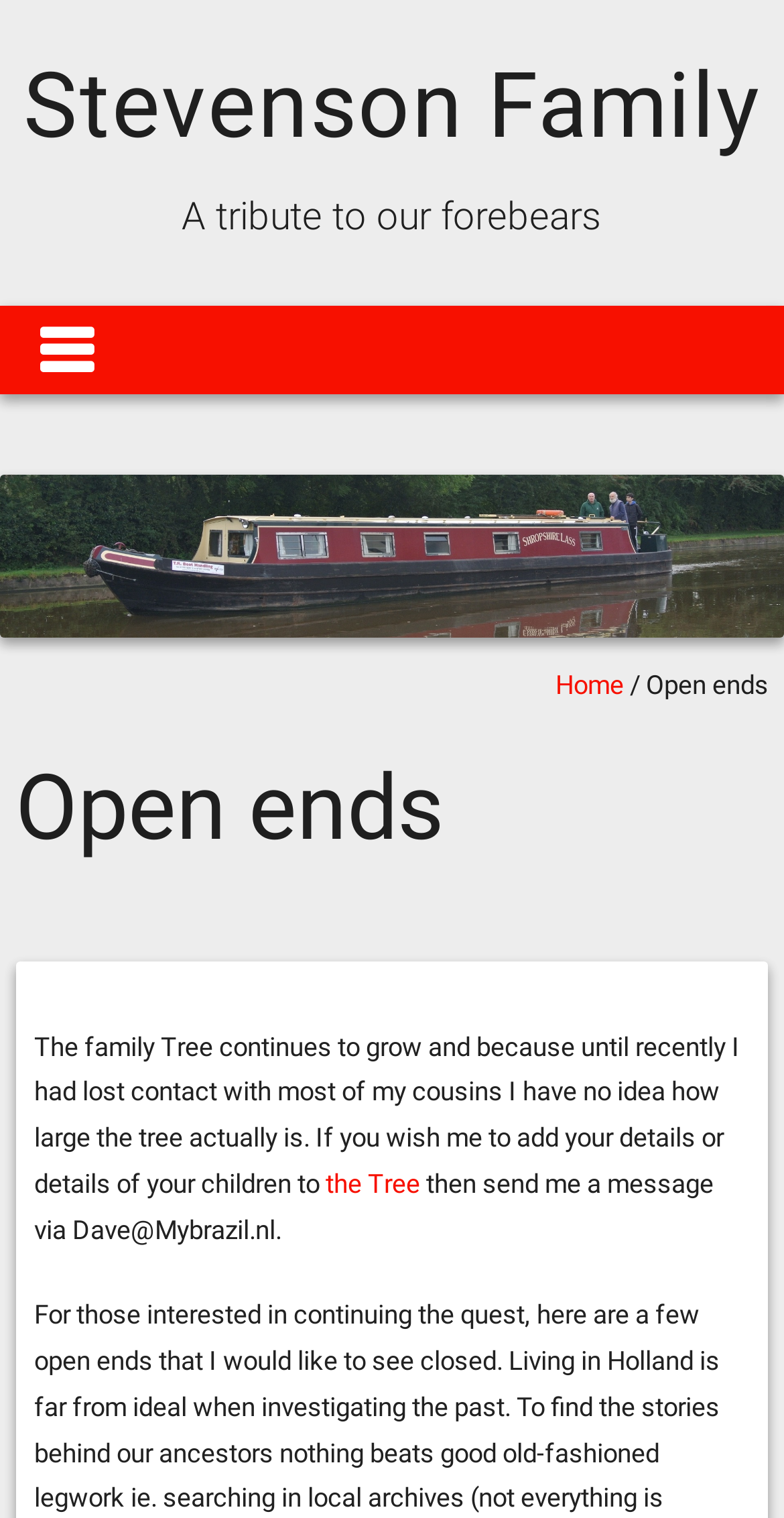Please provide a comprehensive response to the question below by analyzing the image: 
What is the current state of the family tree?

The static text mentions that the family tree continues to grow, but the author has lost contact with most of their cousins, implying that the tree is not complete.